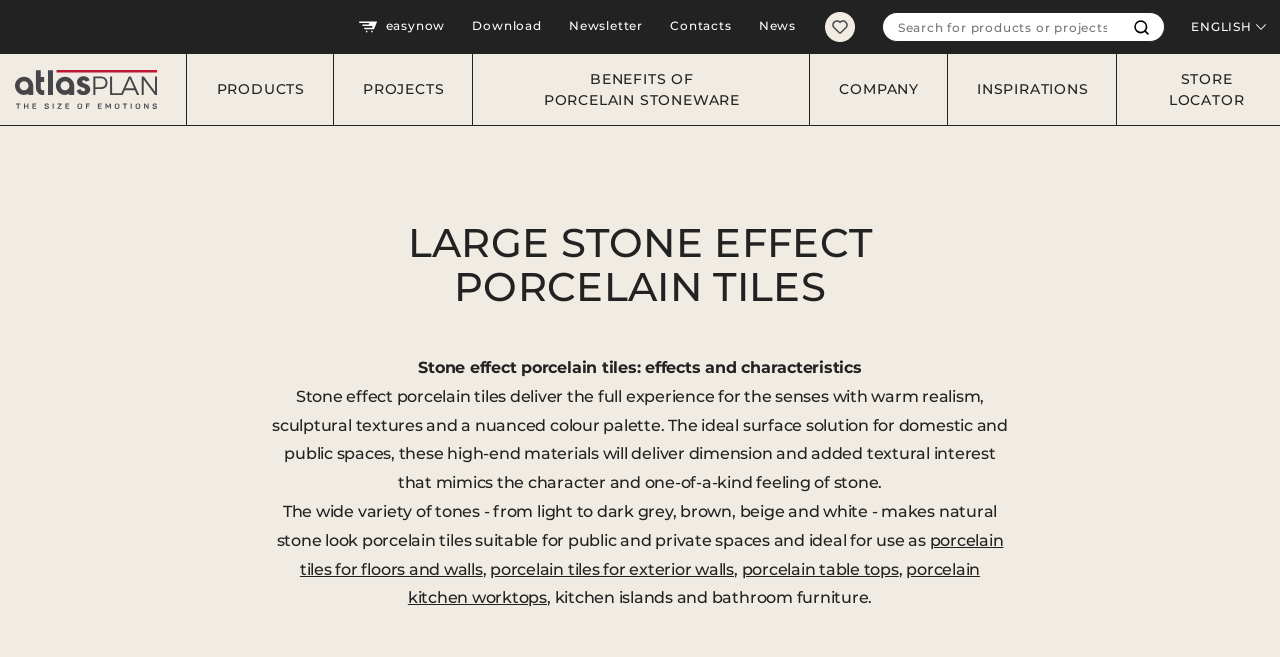Please find the main title text of this webpage.

LARGE STONE EFFECT PORCELAIN TILES